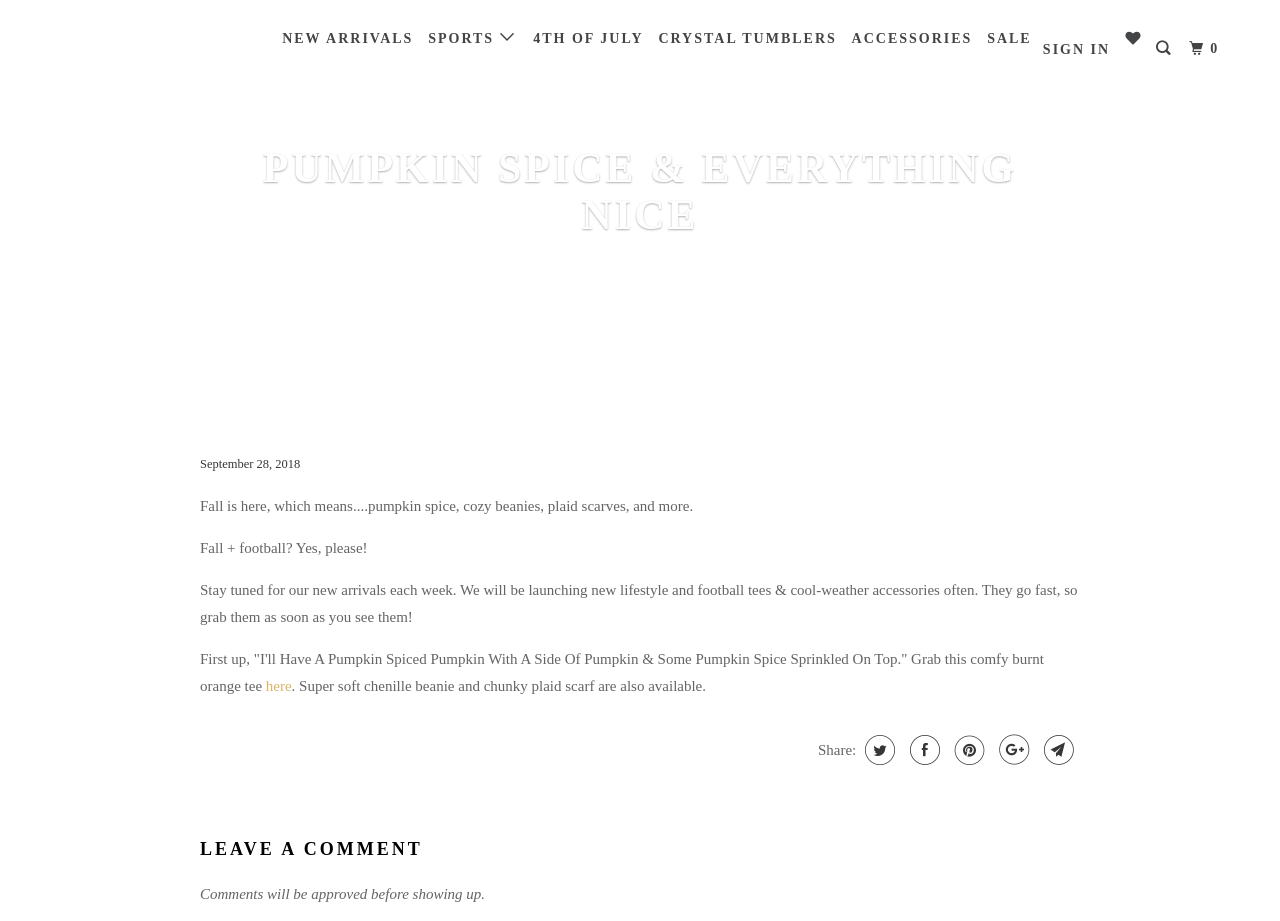What type of products are available on the webpage?
Answer the question with a single word or phrase, referring to the image.

Tees and accessories